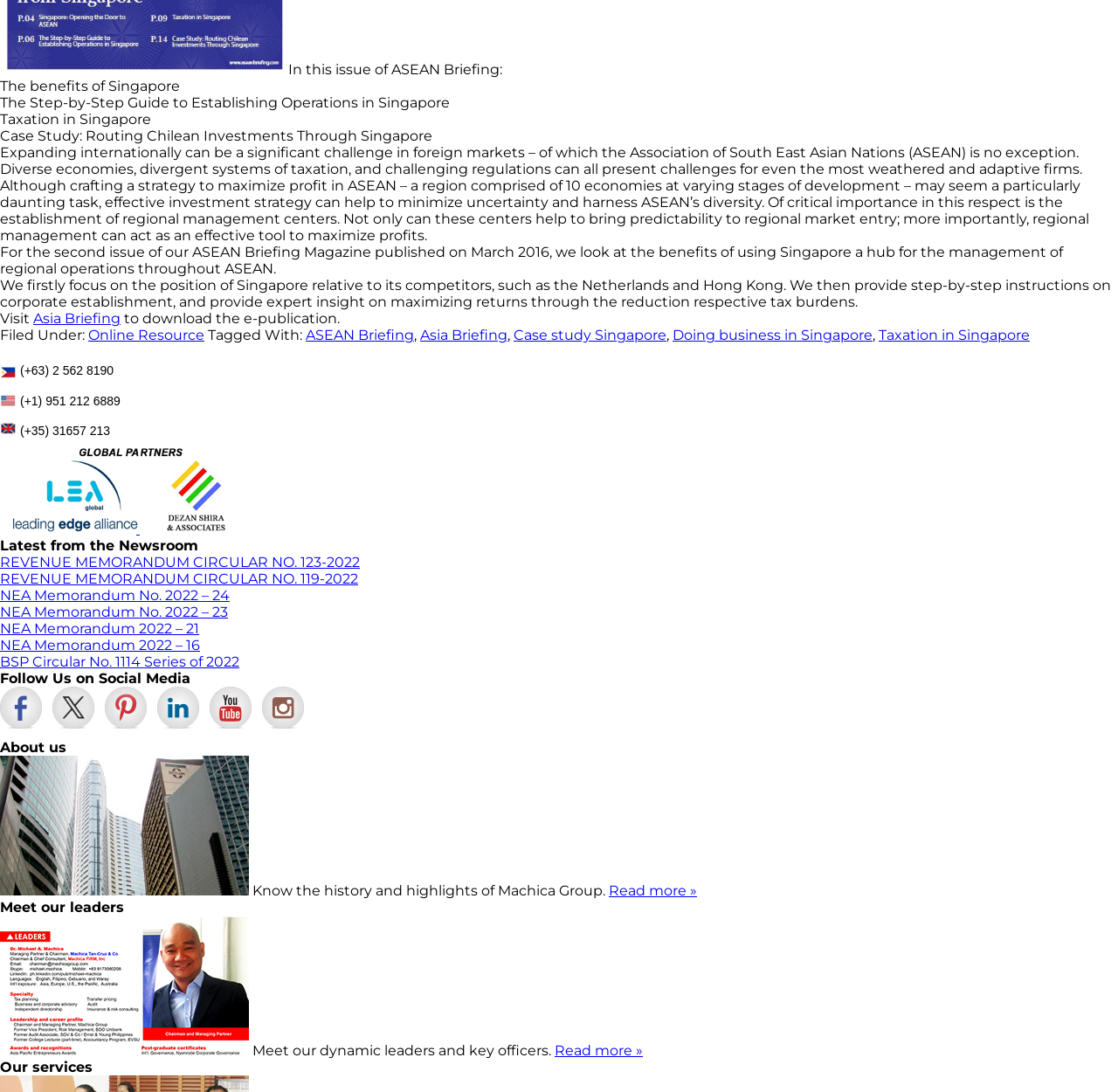Please locate the bounding box coordinates of the element's region that needs to be clicked to follow the instruction: "Follow on Facebook". The bounding box coordinates should be provided as four float numbers between 0 and 1, i.e., [left, top, right, bottom].

[0.0, 0.628, 0.038, 0.667]